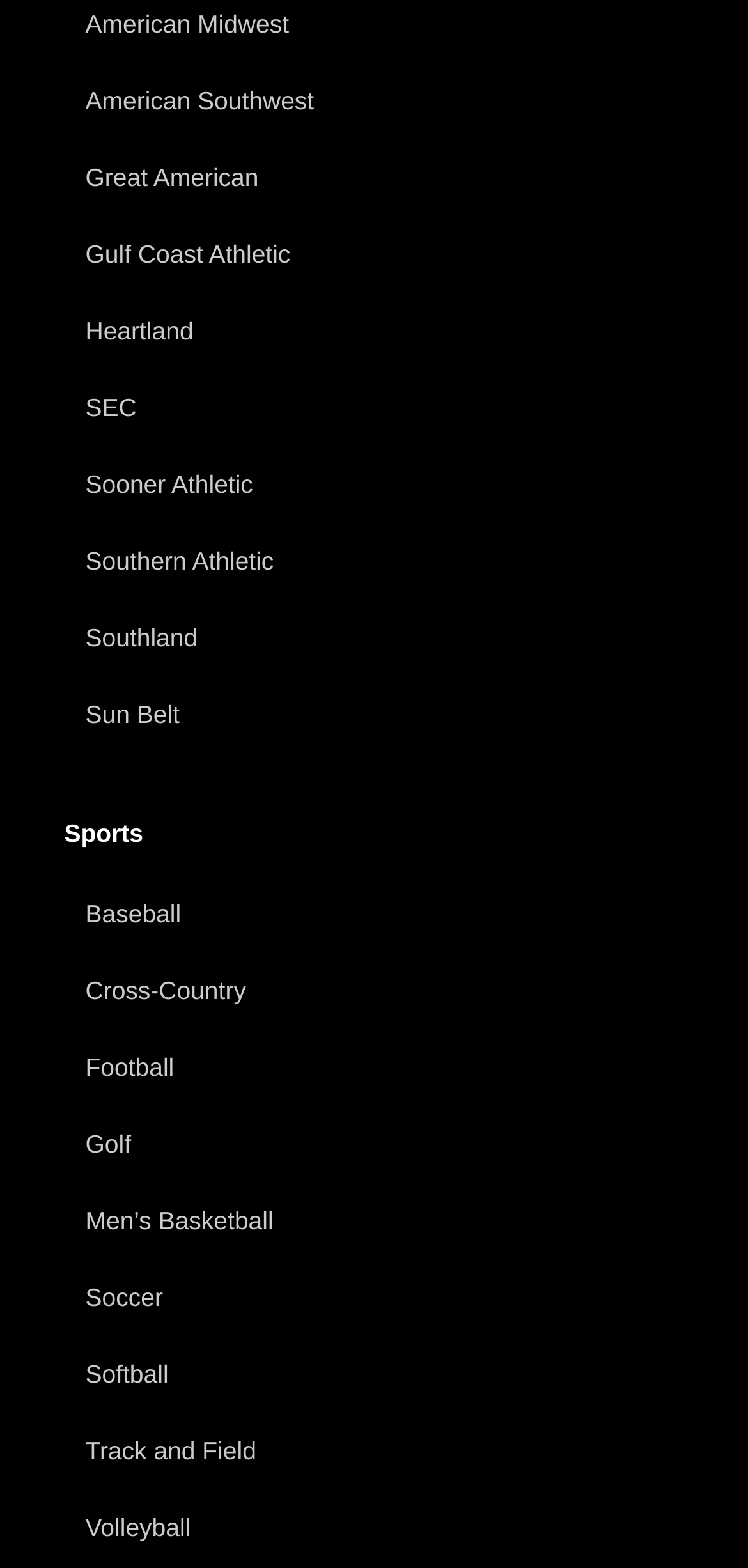Identify the bounding box coordinates necessary to click and complete the given instruction: "View Sports".

[0.086, 0.52, 0.914, 0.543]